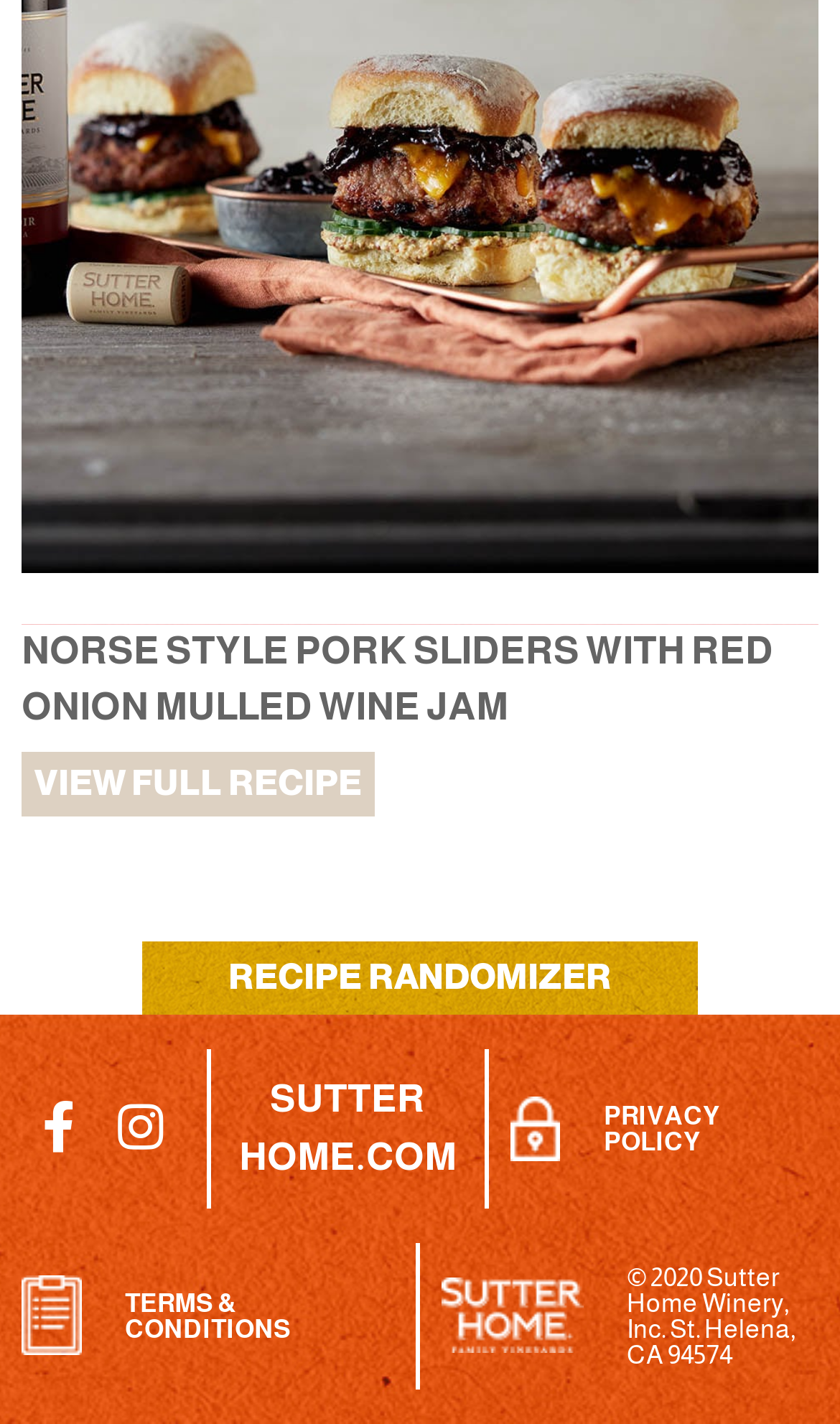What is the name of the winery?
Can you provide an in-depth and detailed response to the question?

The name of the winery is mentioned in the copyright text at the bottom of the webpage, which is '© 2020 Sutter Home Winery, Inc. St. Helena, CA 94574'.